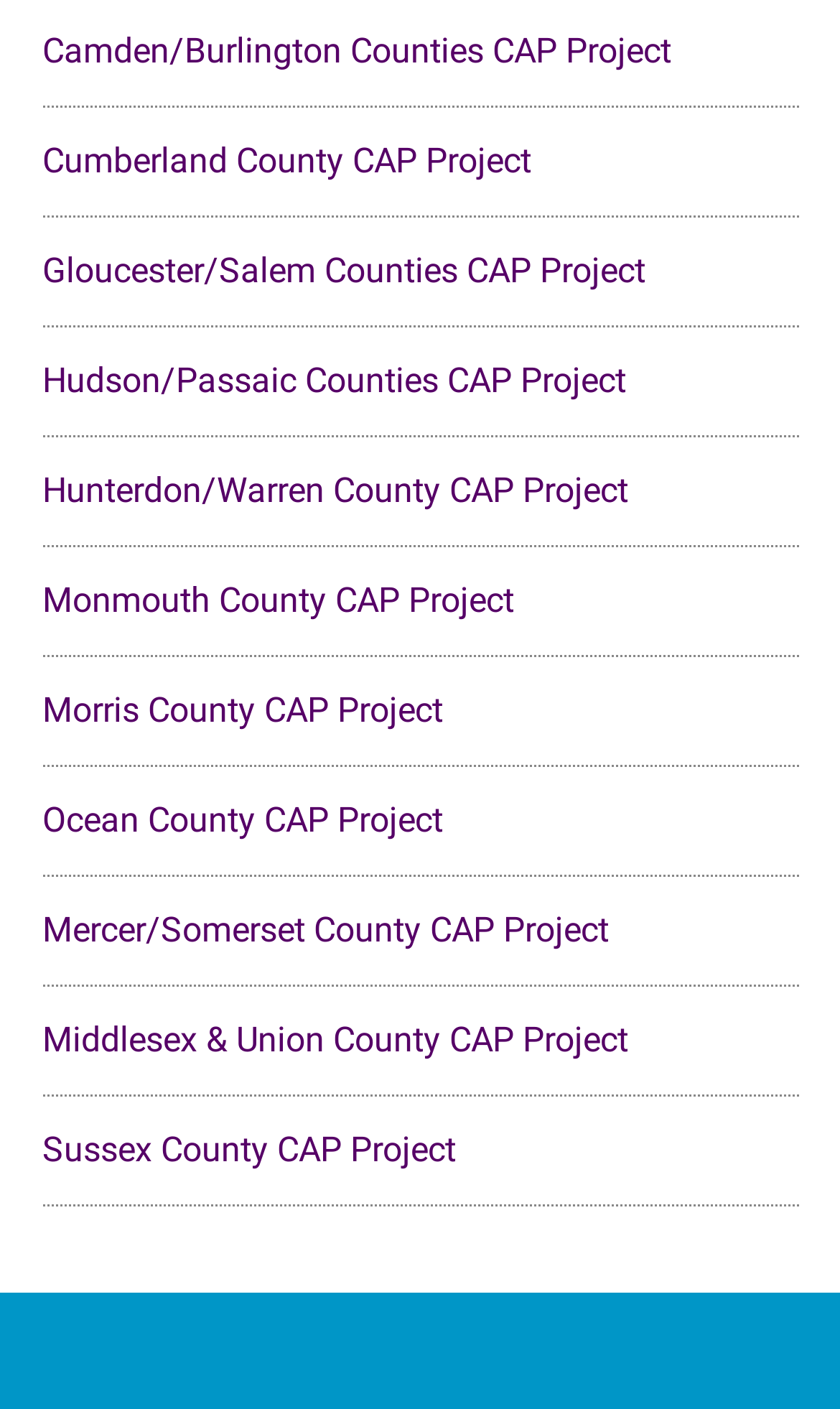What is the longest CAP project name?
Please answer using one word or phrase, based on the screenshot.

Middlesex & Union County CAP Project